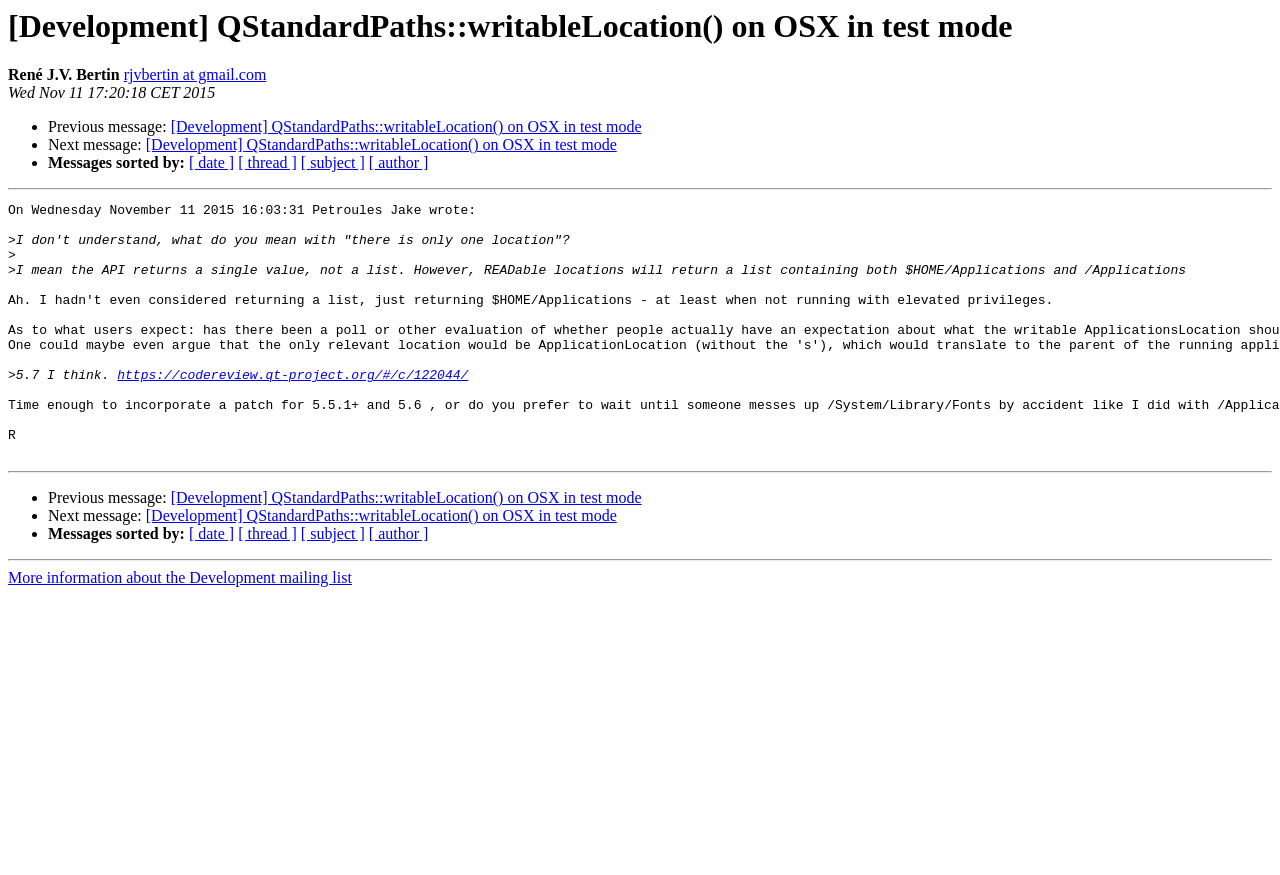Please identify the bounding box coordinates of the clickable area that will fulfill the following instruction: "Sort messages by date". The coordinates should be in the format of four float numbers between 0 and 1, i.e., [left, top, right, bottom].

[0.148, 0.176, 0.183, 0.196]